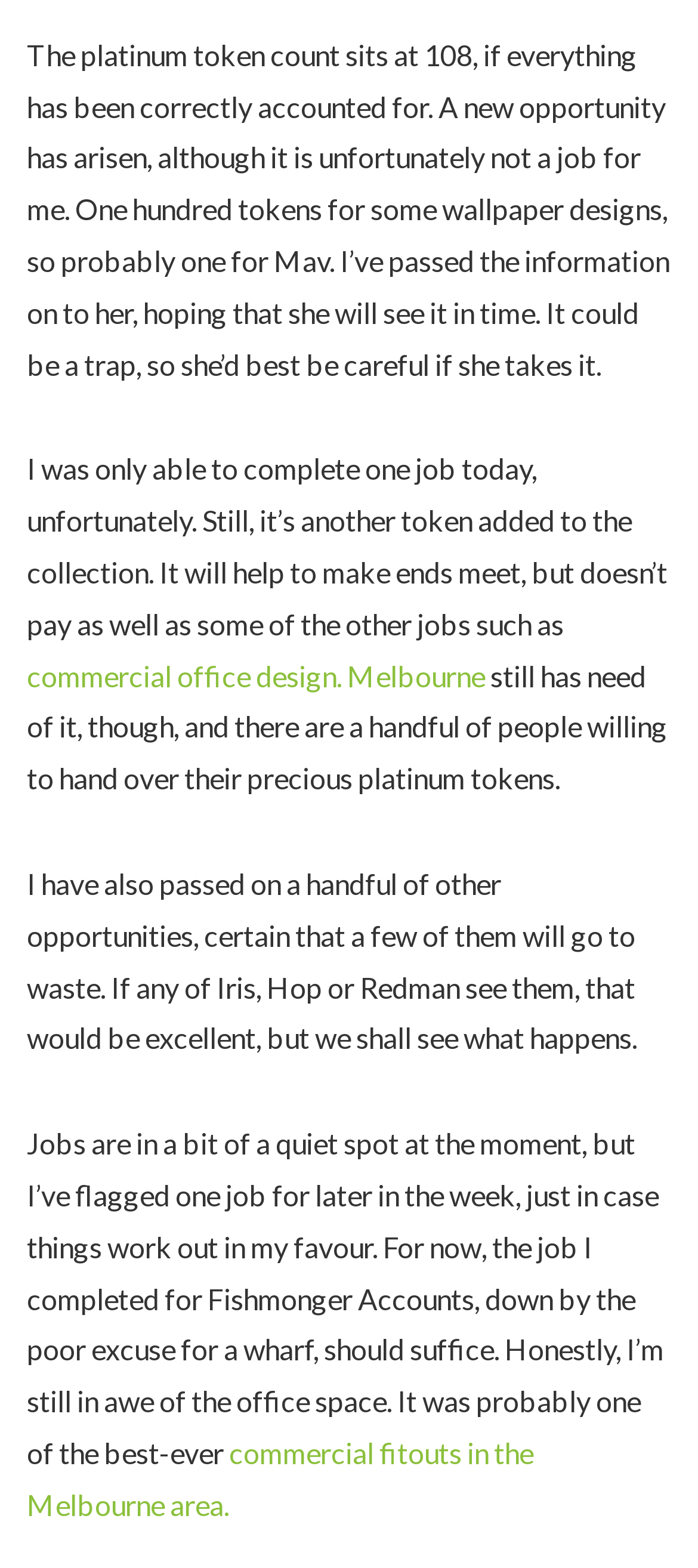What is the name of the company mentioned in the text?
Using the image as a reference, answer the question in detail.

The text mentions 'the job I completed for Fishmonger Accounts, down by the poor excuse for a wharf', indicating that Fishmonger Accounts is a company.